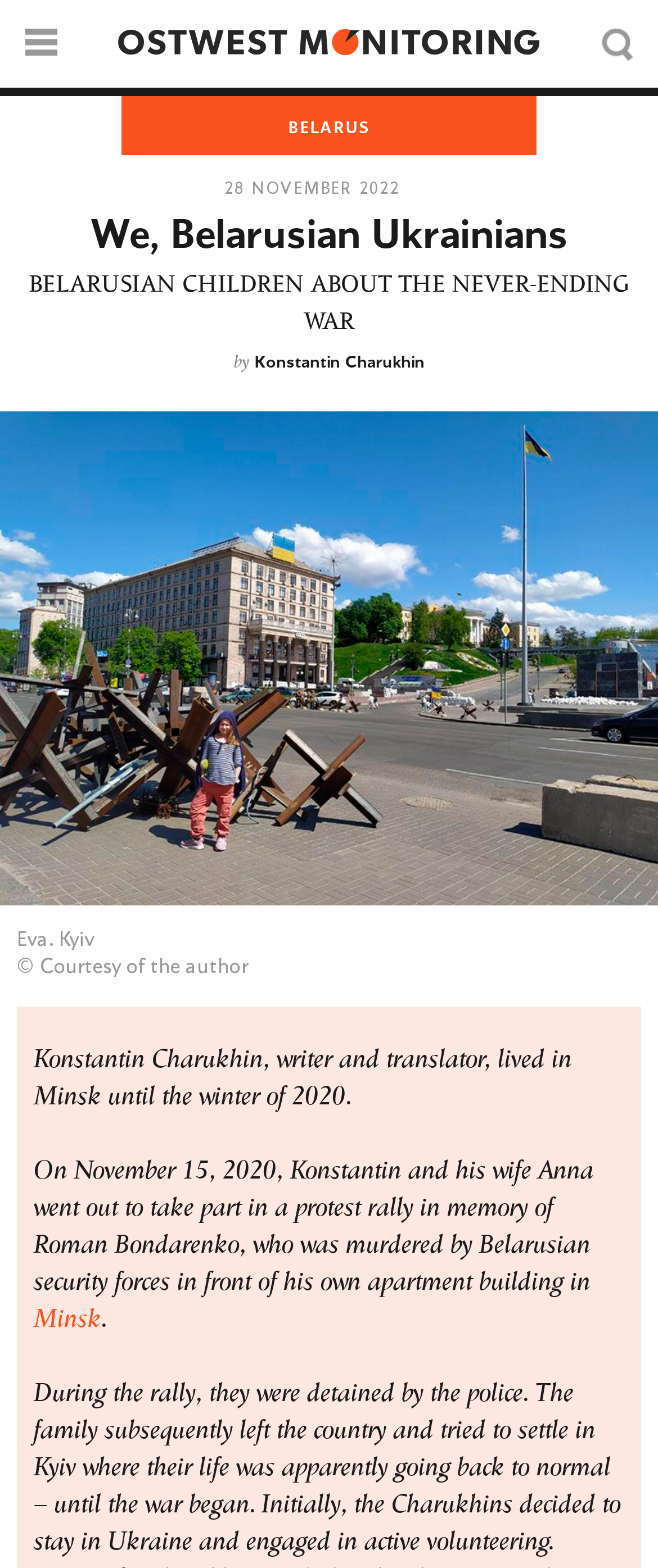Offer a meticulous description of the webpage's structure and content.

The webpage appears to be an article or blog post about Belarusian children and their experiences with war. At the top of the page, there are three images, likely logos or icons, aligned horizontally across the screen. Below these images, there is a prominent link with the text "BELARUS" in the center of the page.

The main content of the page begins with a heading that reads "We, Belarusian Ukrainians" followed by a subheading "BELARUSIAN CHILDREN ABOUT THE NEVER-ENDING WAR". The author's name, "Konstantin Charukhin", is mentioned below the headings, along with a small image.

The main article text starts with a quote from someone named Eva from Kyiv, followed by a copyright notice. The article itself is a personal account by Konstantin Charukhin, who introduces himself as a writer and translator who lived in Minsk until 2020. The text describes his experience participating in a protest rally in memory of Roman Bondarenko, who was murdered by Belarusian security forces. The article also mentions Minsk, which is a linkable text.